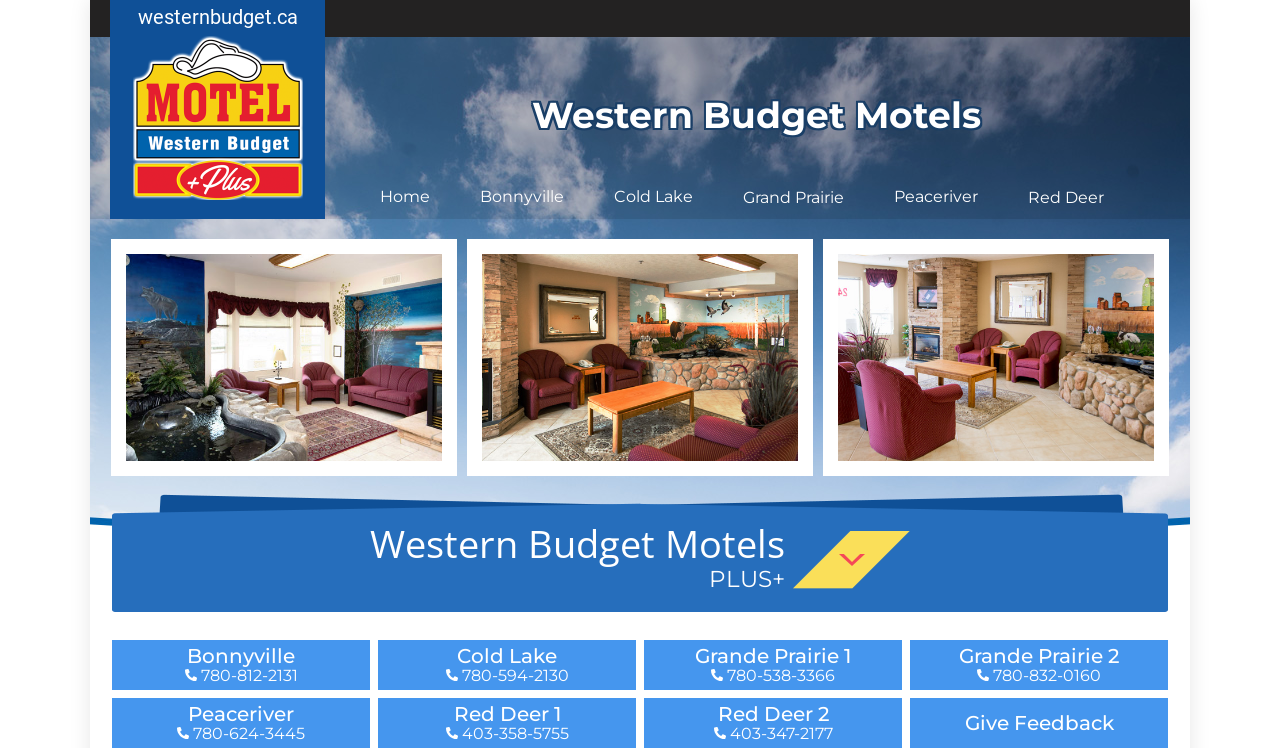How many images are on the webpage?
Use the image to give a comprehensive and detailed response to the question.

I counted the number of image elements on the webpage and found a total of 9 images, including the logo, motel images, and icons associated with the phone numbers.